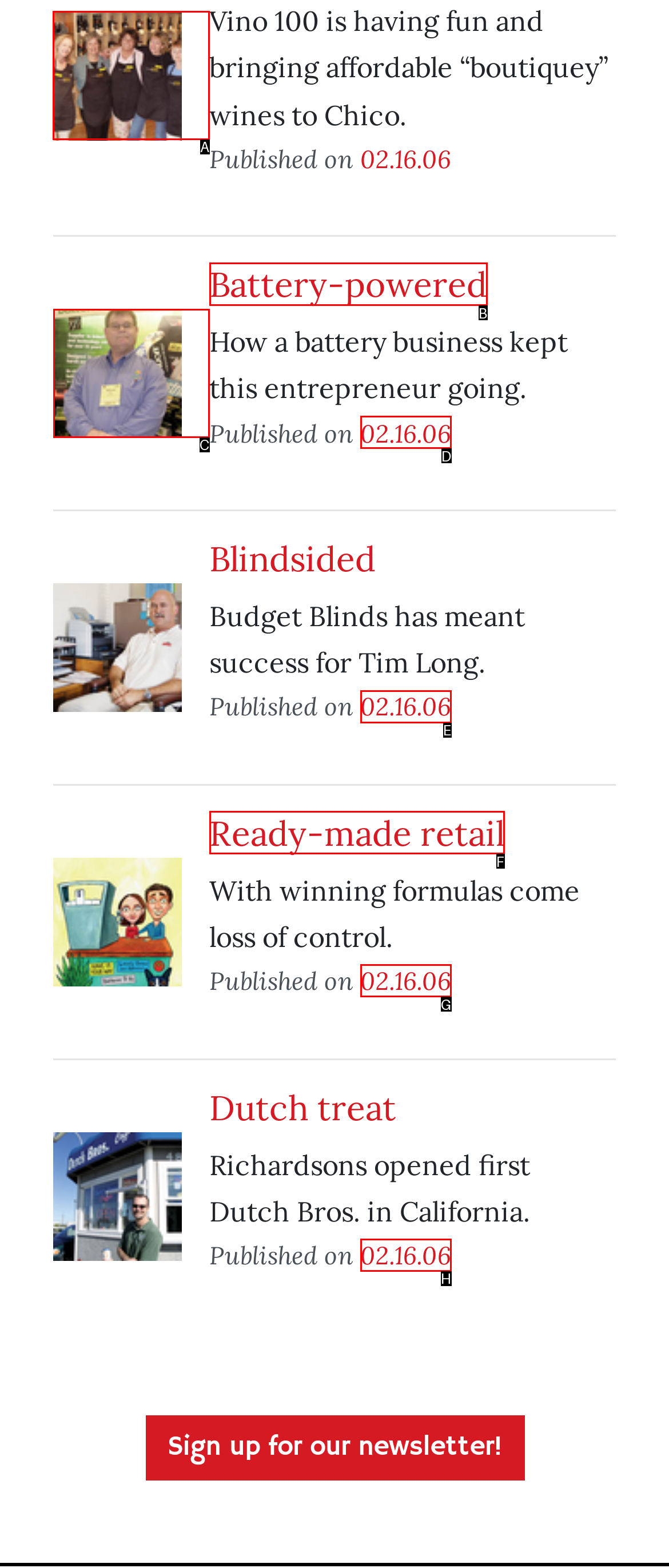Determine which HTML element to click for this task: Click on 'A wine time' Provide the letter of the selected choice.

A